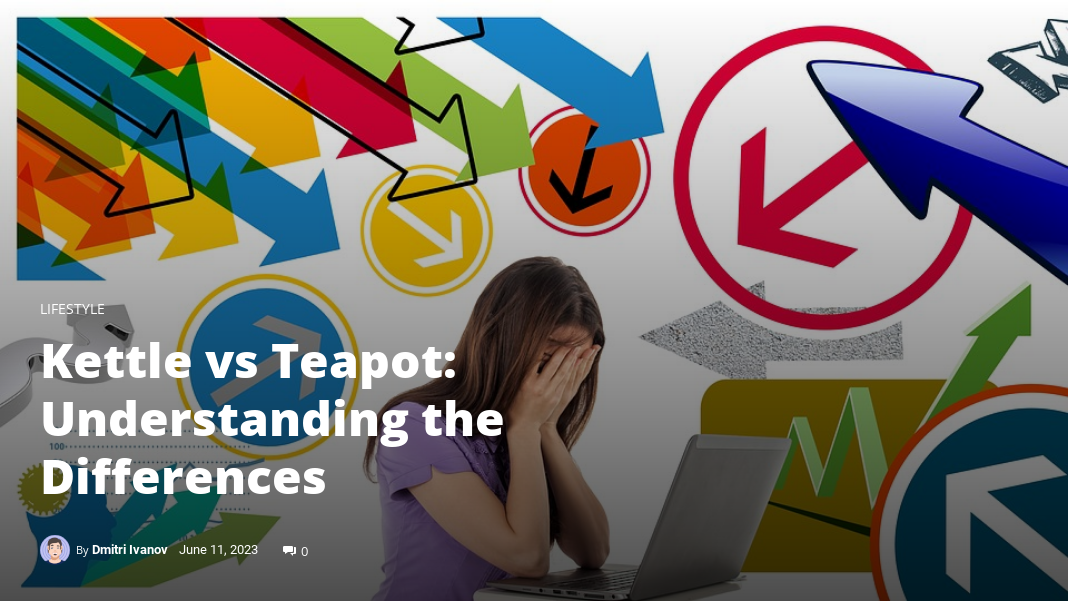Provide a thorough and detailed response to the question by examining the image: 
When was the article published?

The caption states that the article was 'published on June 11, 2023', which provides the exact date of publication.